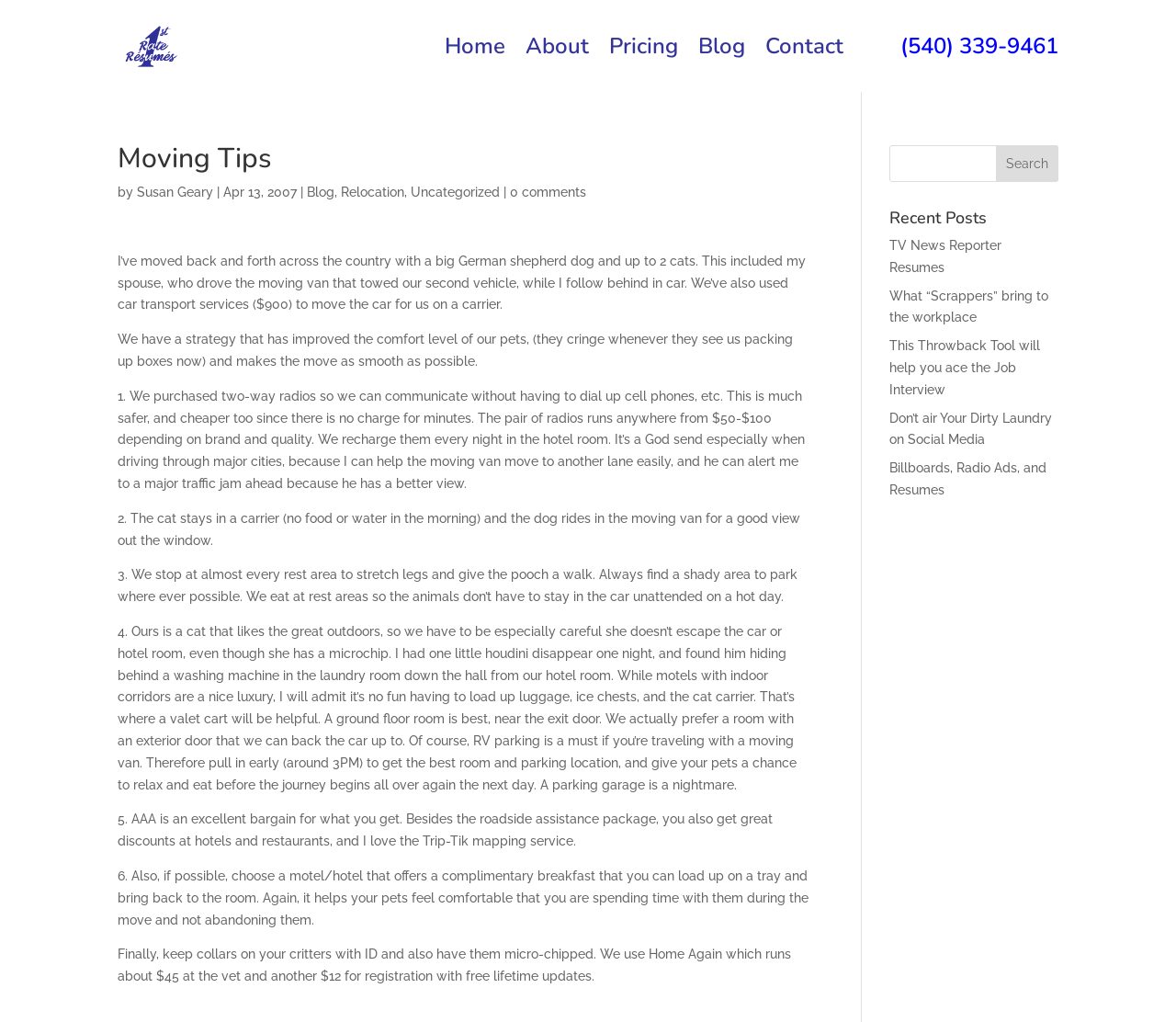What is the benefit of using AAA?
Please provide a single word or phrase as the answer based on the screenshot.

Roadside assistance and discounts